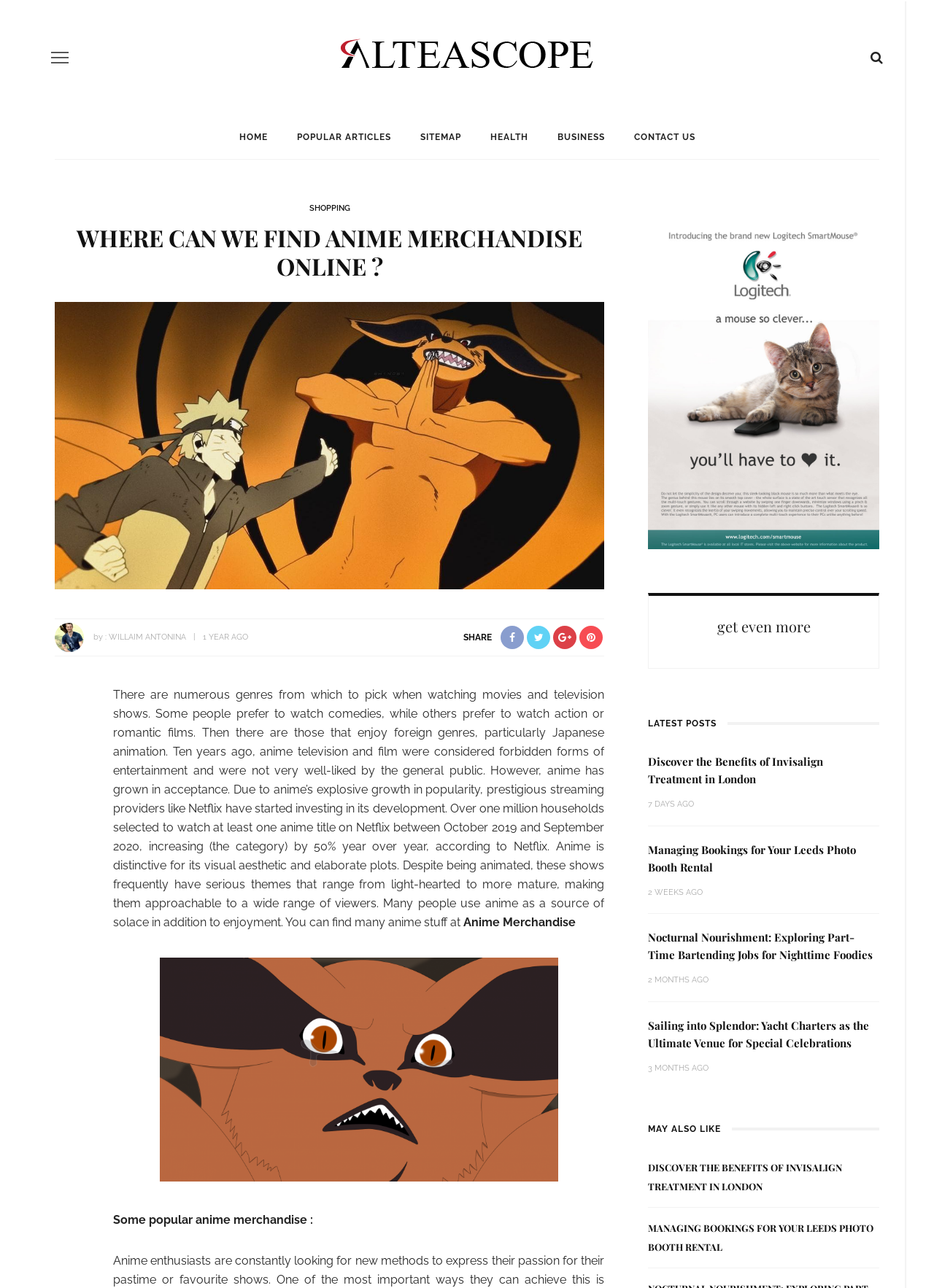Is there a section for latest posts on the webpage?
Please provide a detailed answer to the question.

The webpage has a section labeled 'LATEST POSTS' which displays a list of recent articles, including their headings, links, and timestamps, indicating that the website is regularly updated with new content.